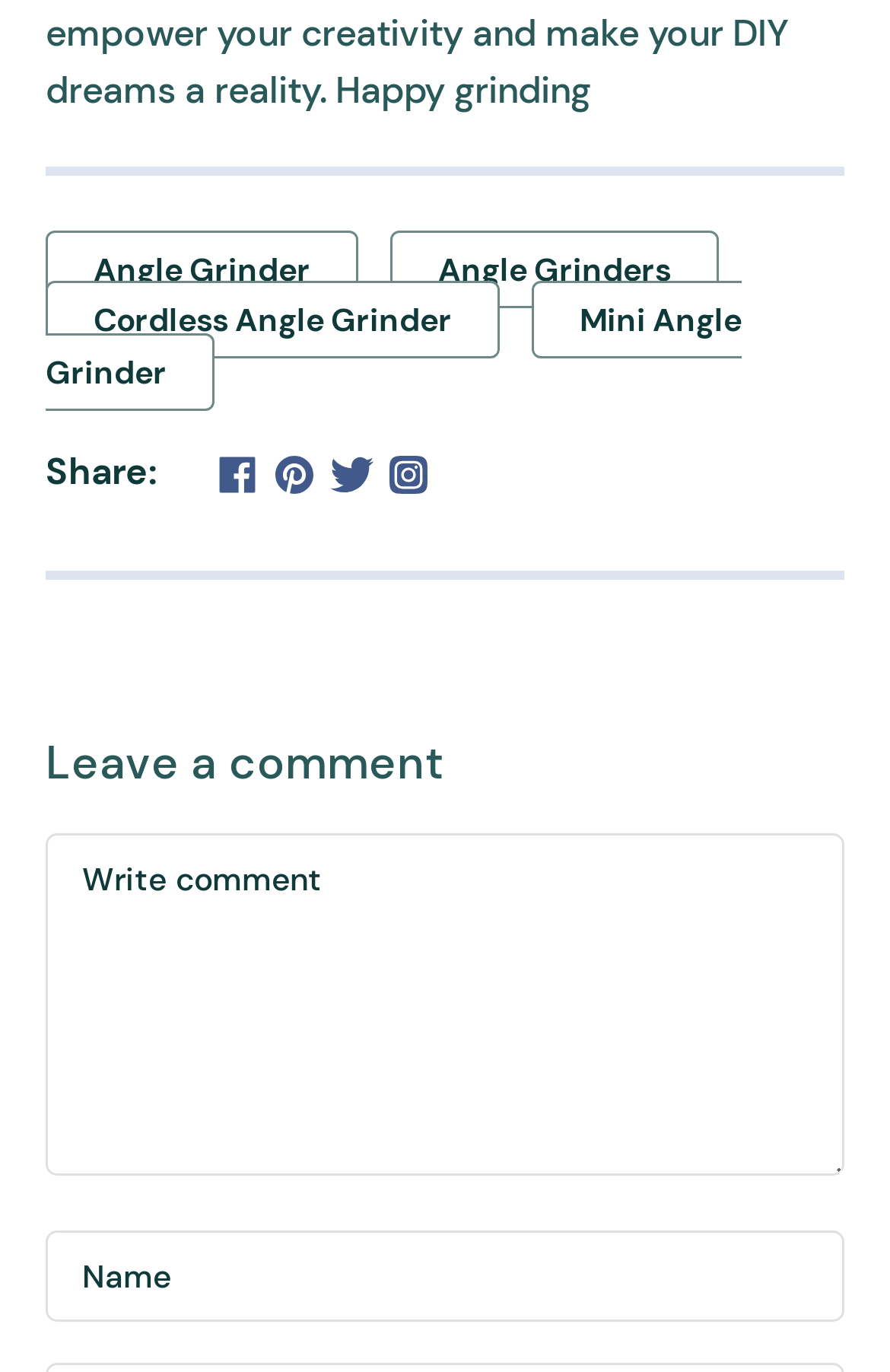Please specify the bounding box coordinates of the clickable region necessary for completing the following instruction: "Share on Facebook". The coordinates must consist of four float numbers between 0 and 1, i.e., [left, top, right, bottom].

[0.241, 0.329, 0.292, 0.359]